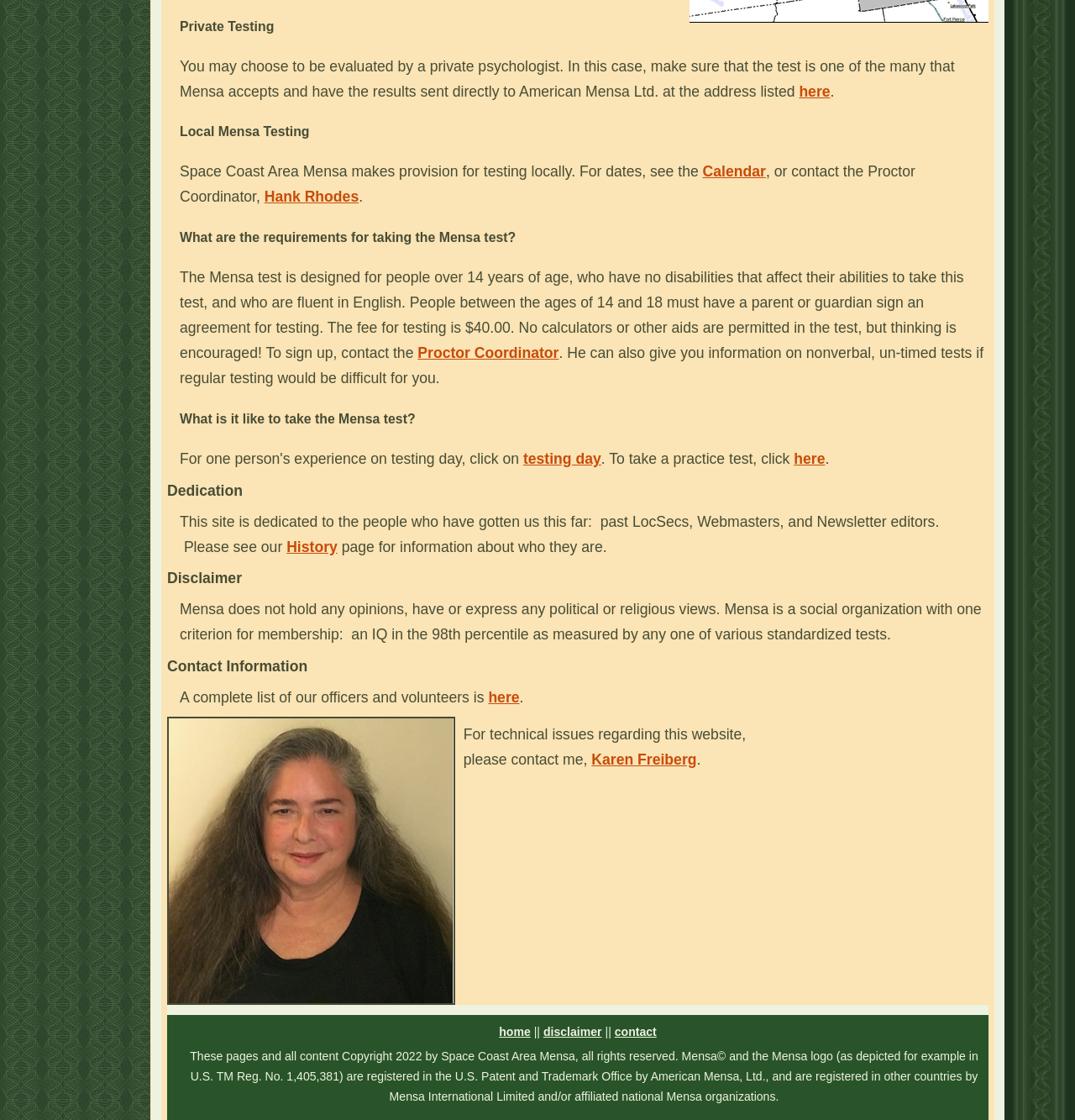What is the purpose of the website?
Answer with a single word or short phrase according to what you see in the image.

Mensa testing information